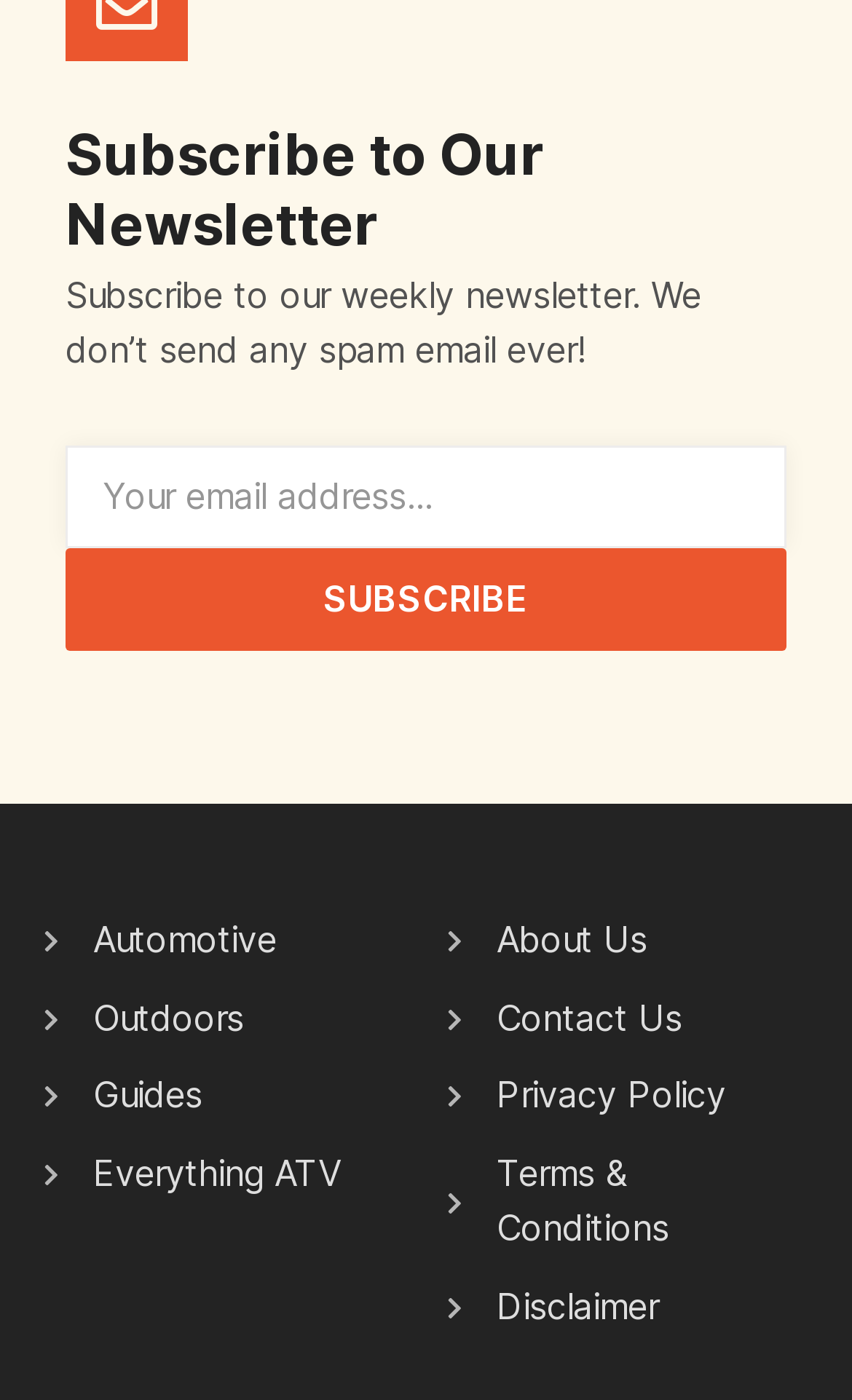Please study the image and answer the question comprehensively:
What is the purpose of the textbox?

The textbox is labeled 'EMAIL' and is required, indicating that it is used to enter an email address, likely for subscribing to a newsletter.